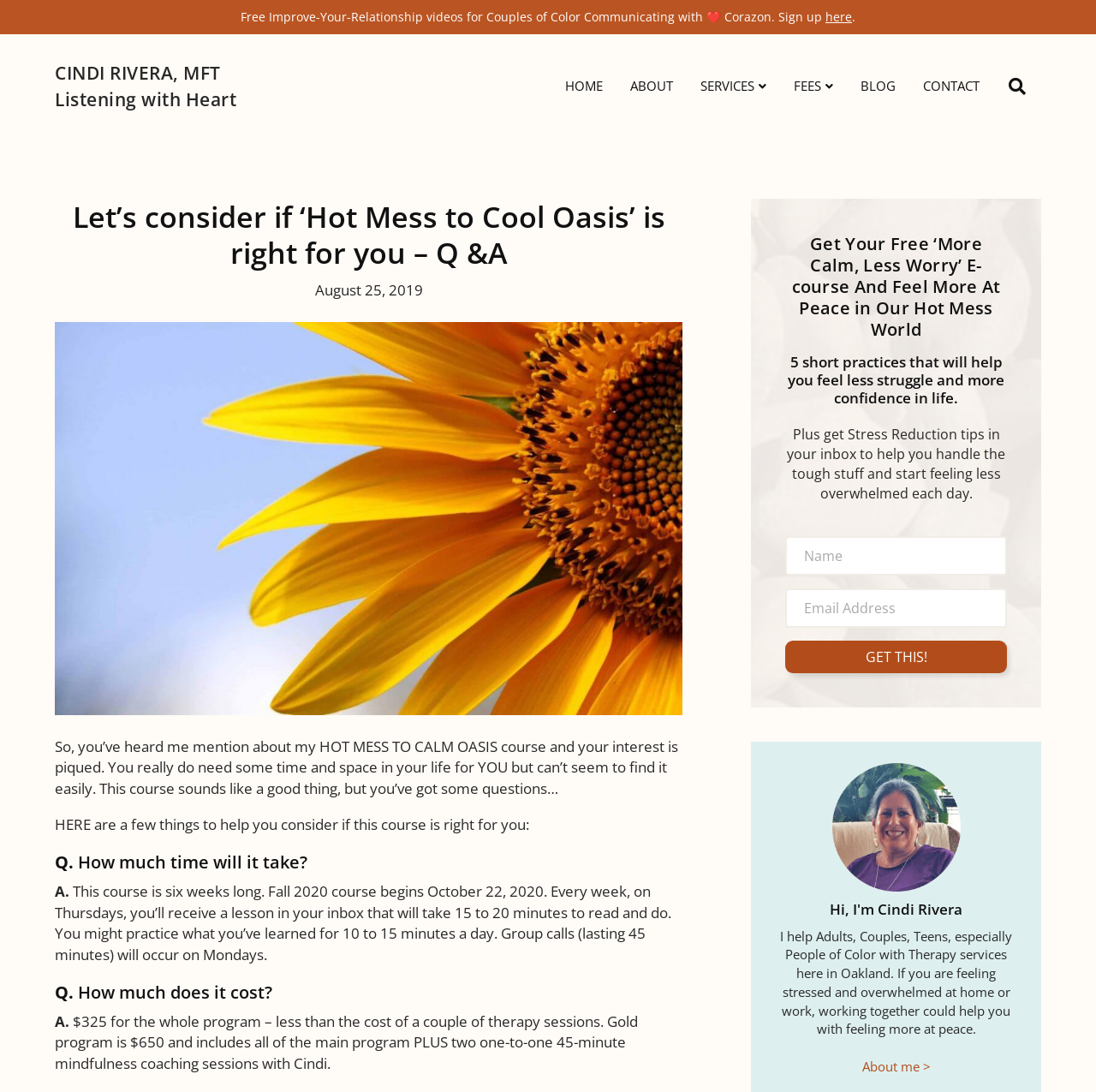Please determine the bounding box coordinates of the clickable area required to carry out the following instruction: "Sign in to your account". The coordinates must be four float numbers between 0 and 1, represented as [left, top, right, bottom].

None